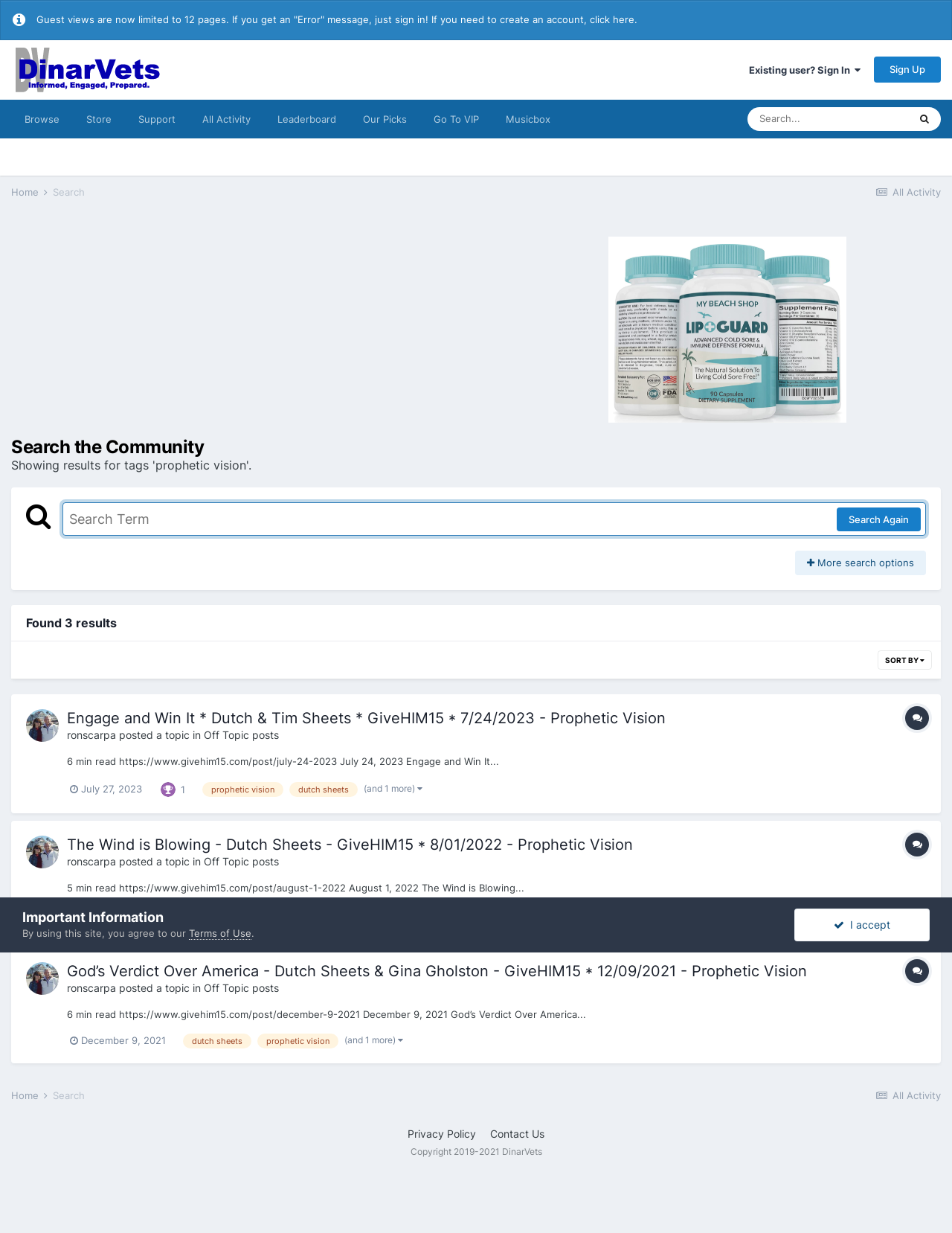Please locate the bounding box coordinates for the element that should be clicked to achieve the following instruction: "View the search results". Ensure the coordinates are given as four float numbers between 0 and 1, i.e., [left, top, right, bottom].

[0.918, 0.151, 0.988, 0.161]